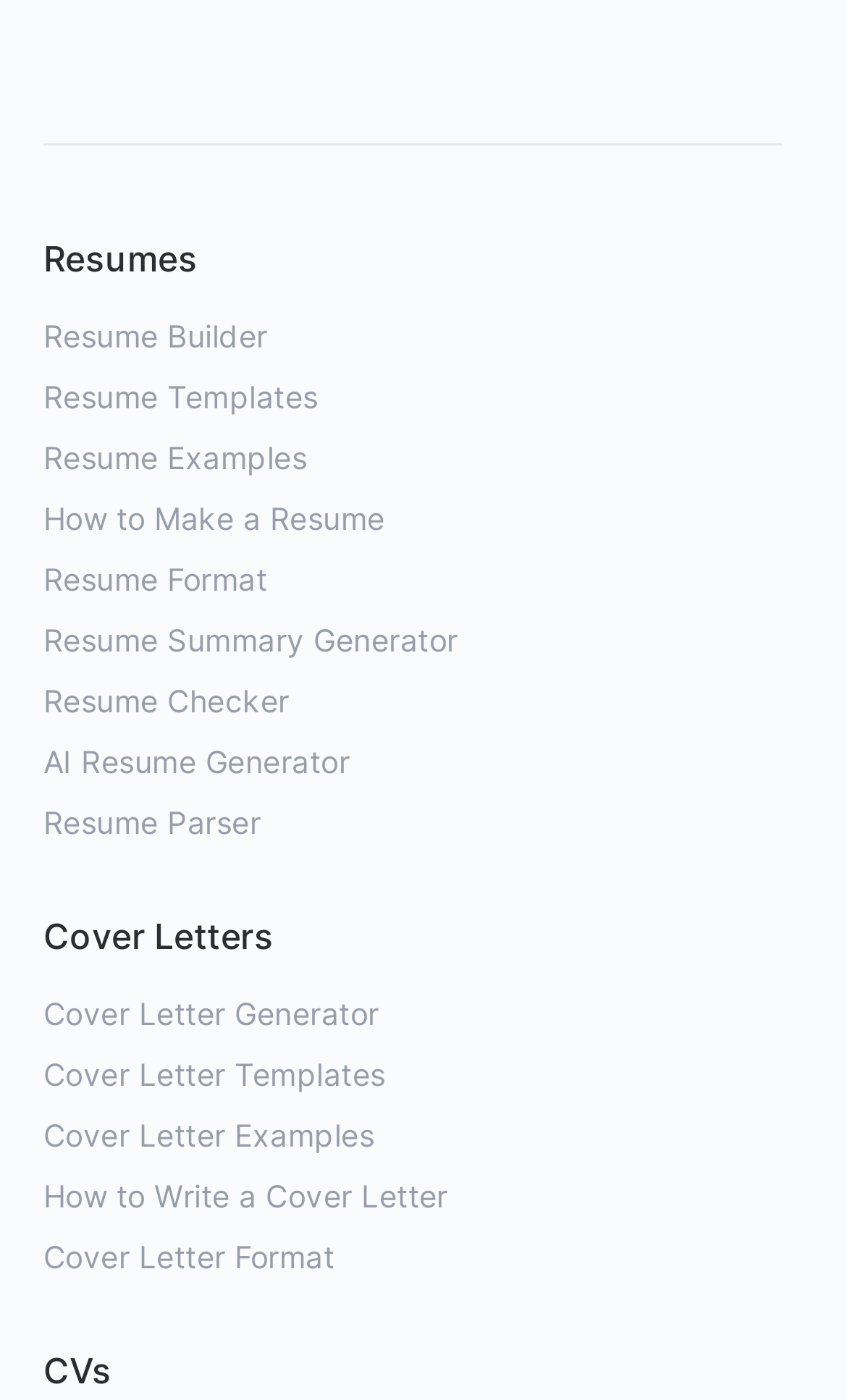Determine the bounding box coordinates of the clickable element to complete this instruction: "Visit LinkedIn". Provide the coordinates in the format of four float numbers between 0 and 1, [left, top, right, bottom].

[0.051, 0.011, 0.103, 0.042]